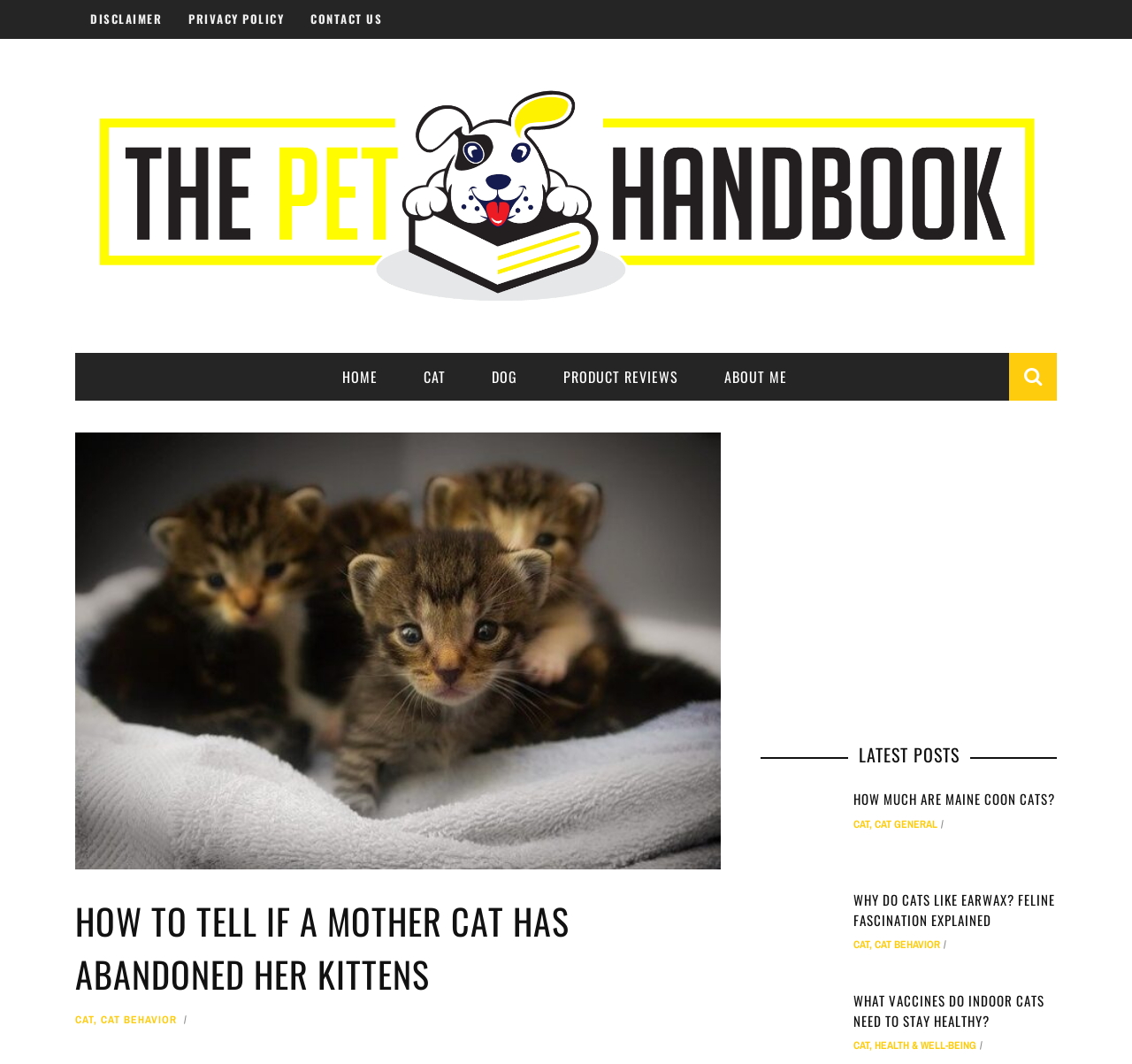What is the function of the icons '' and ''?
Refer to the image and provide a one-word or short phrase answer.

Social media links